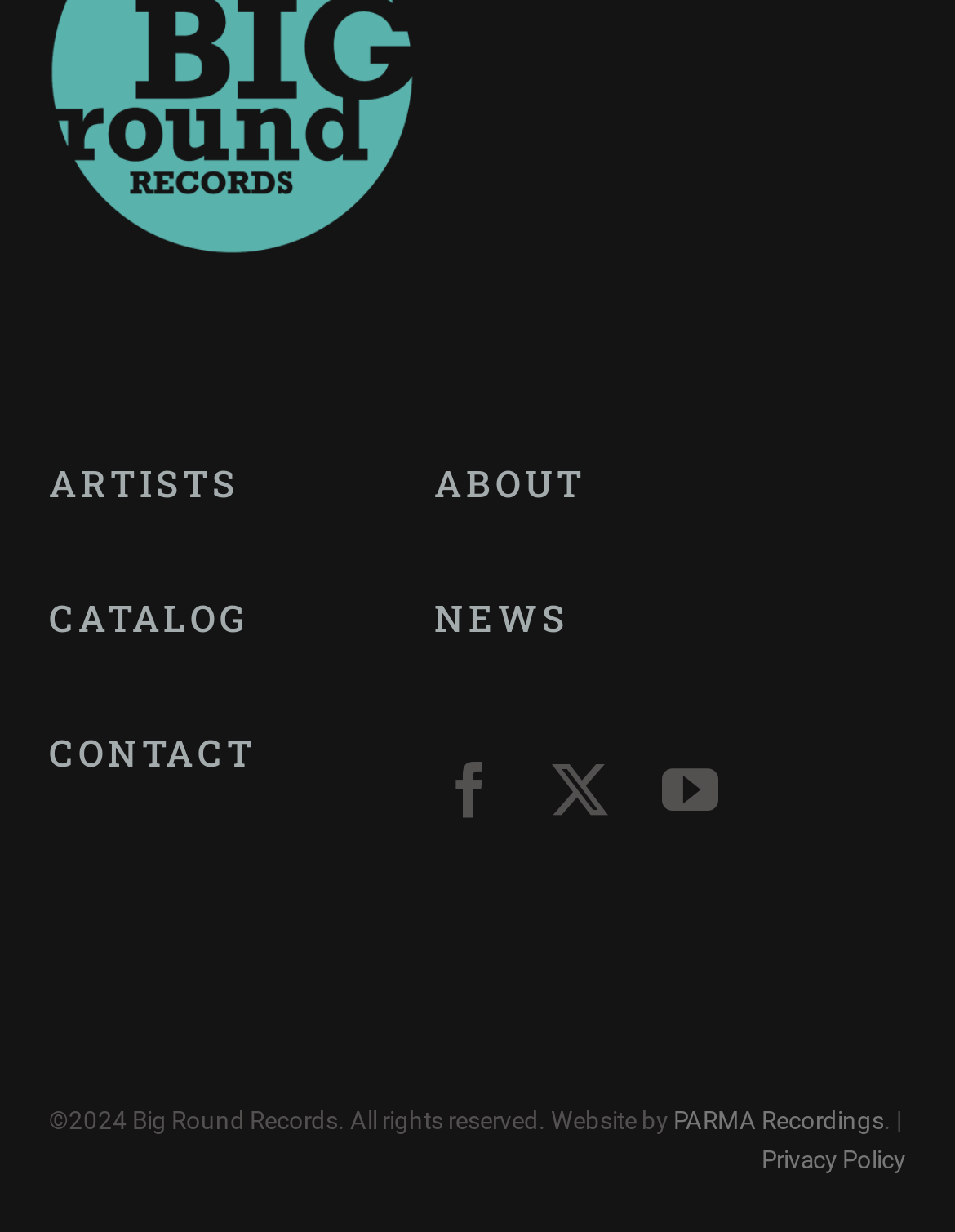Answer the question below using just one word or a short phrase: 
How many social media links are there?

3